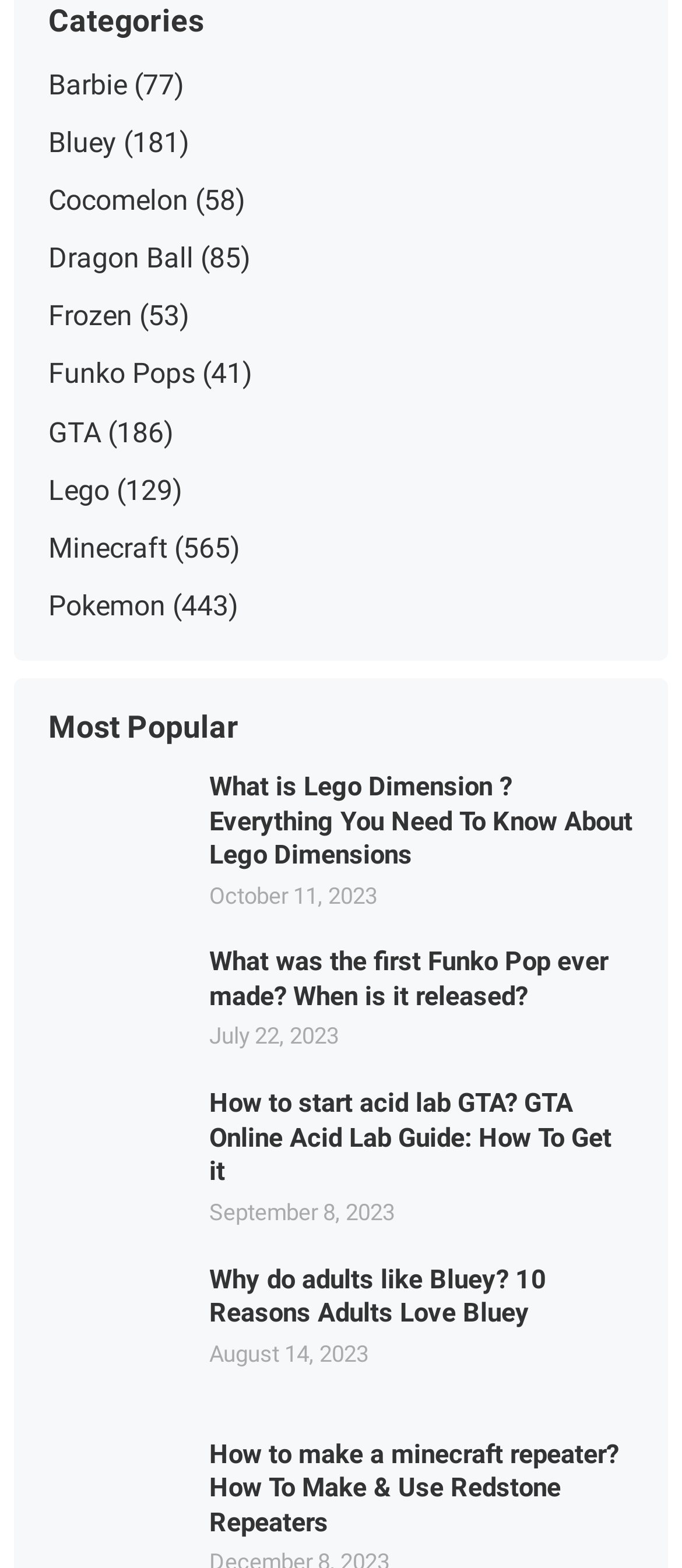Refer to the image and provide an in-depth answer to the question:
How many articles are listed under 'Most Popular'?

I counted the number of links and their corresponding images under the 'Most Popular' heading, and there are 5 articles listed.